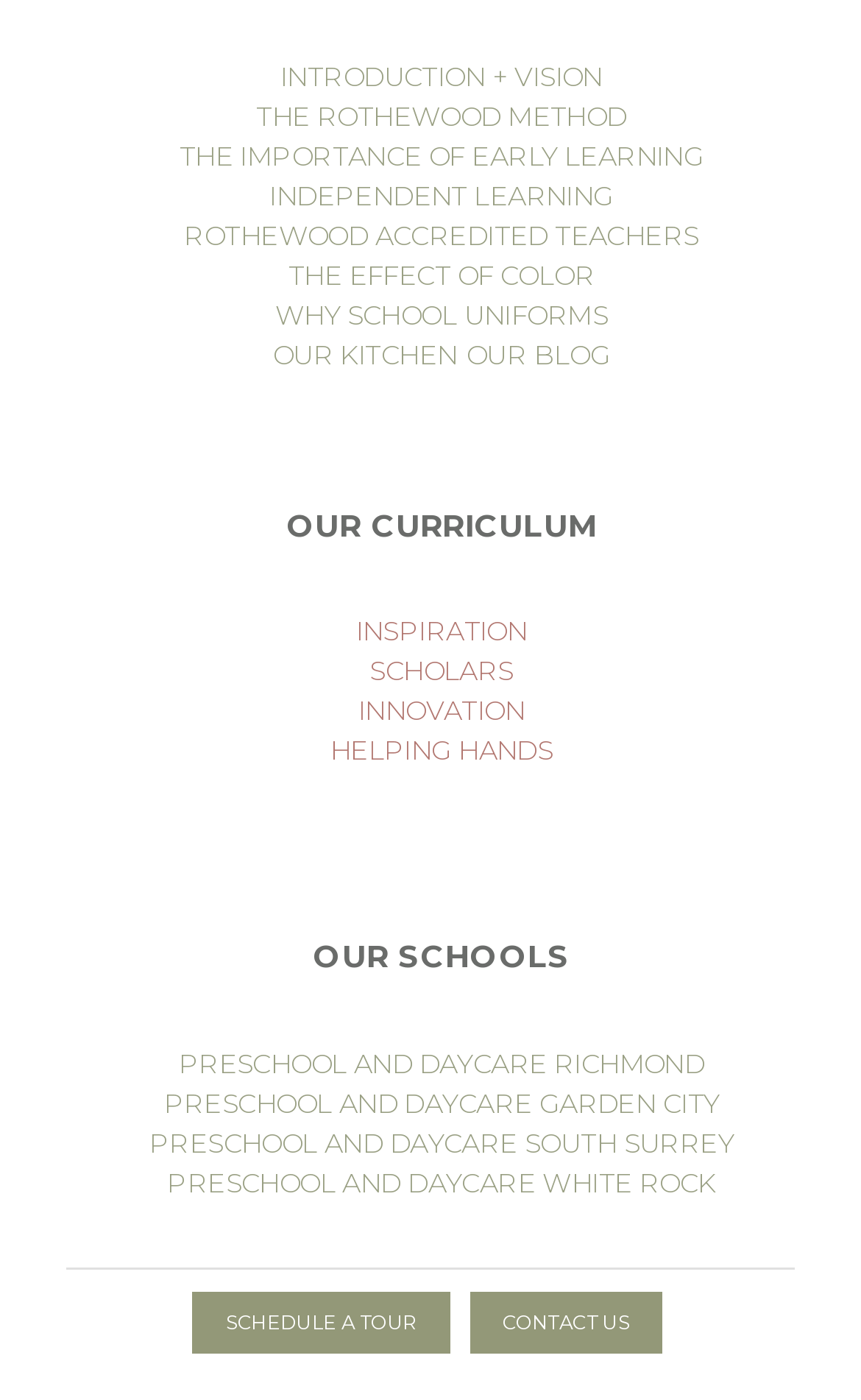Please locate the bounding box coordinates of the element that should be clicked to complete the given instruction: "Contact us".

[0.545, 0.922, 0.769, 0.967]